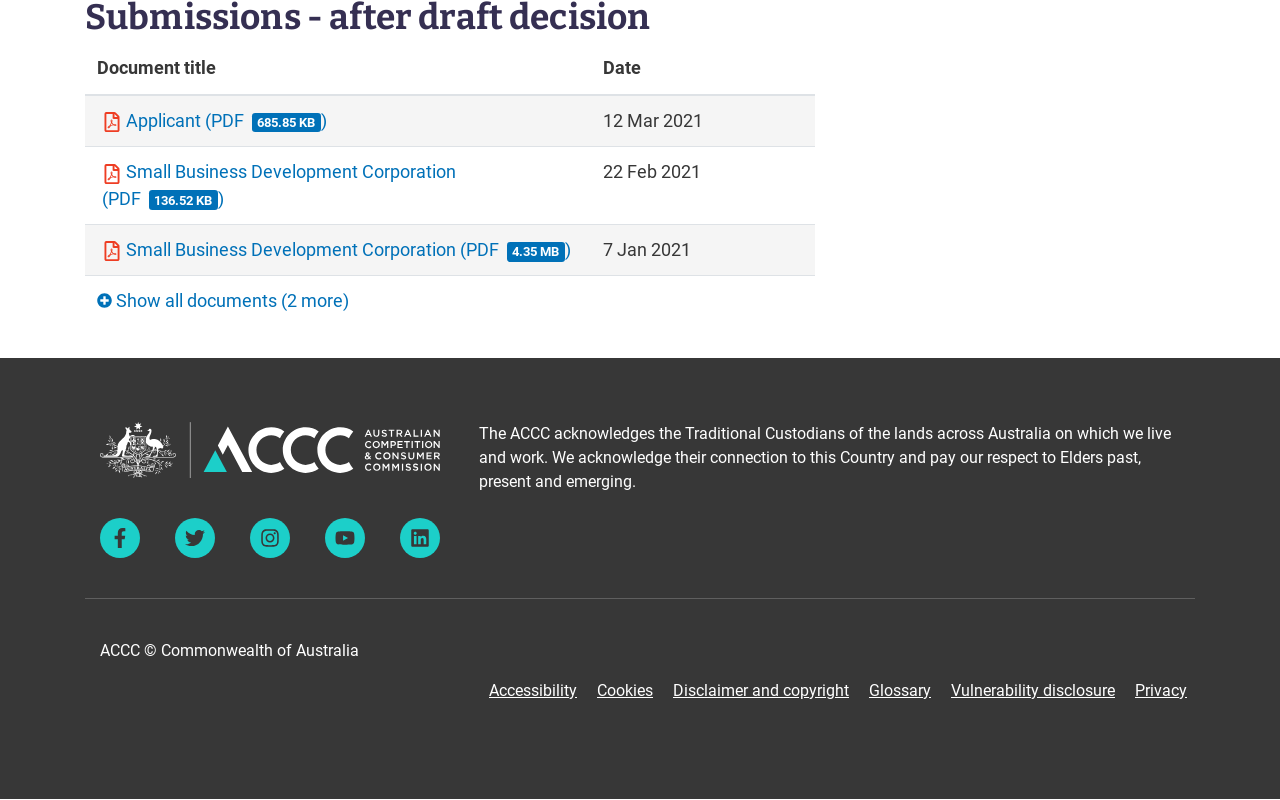Locate the bounding box coordinates of the area where you should click to accomplish the instruction: "Click on the 'Applicant' link".

[0.08, 0.139, 0.255, 0.164]